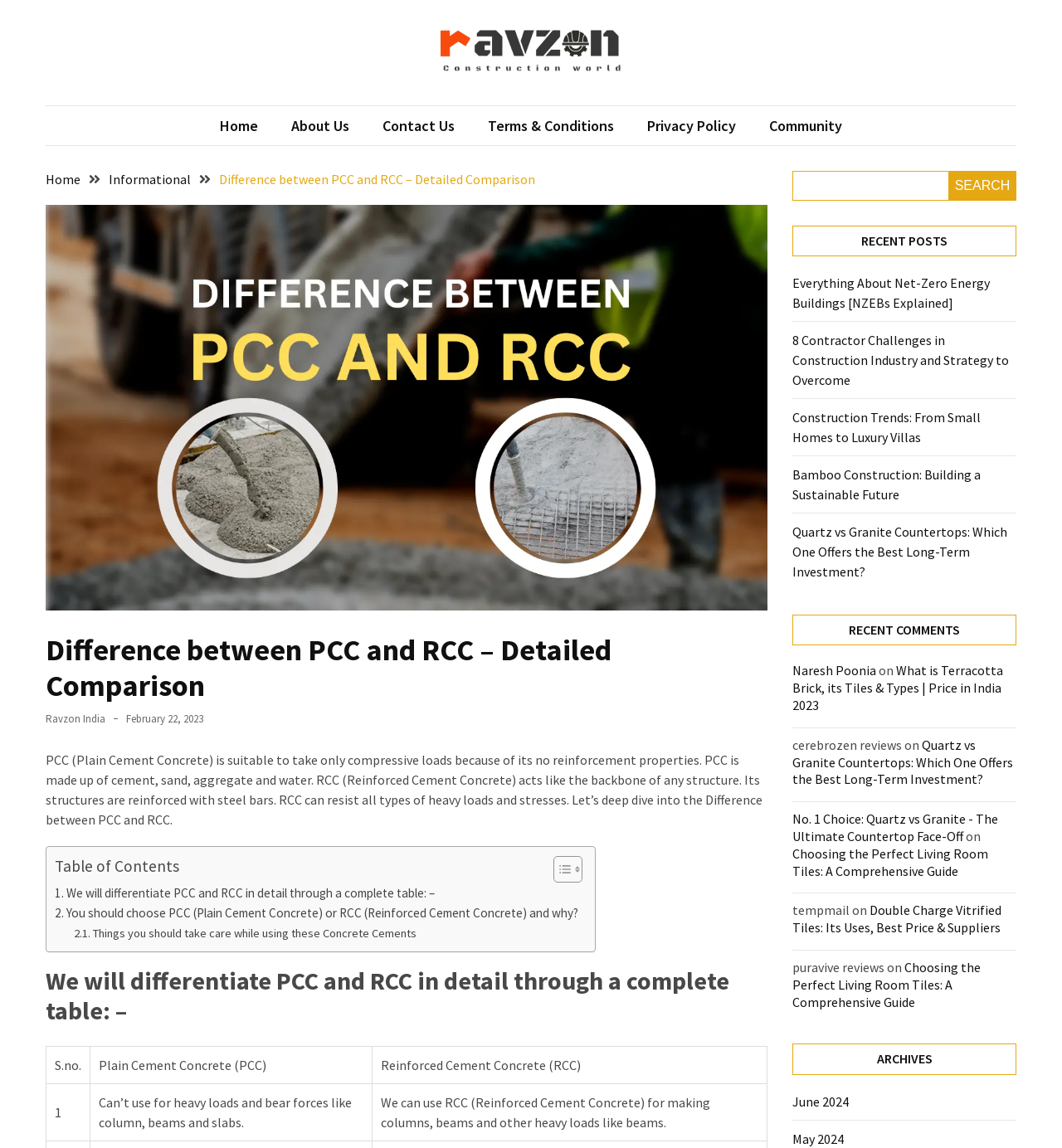Look at the image and write a detailed answer to the question: 
What is the name of the blog?

The name of the blog is Ravzon Construction Blog, which is a blog that provides information and insights on construction-related topics.